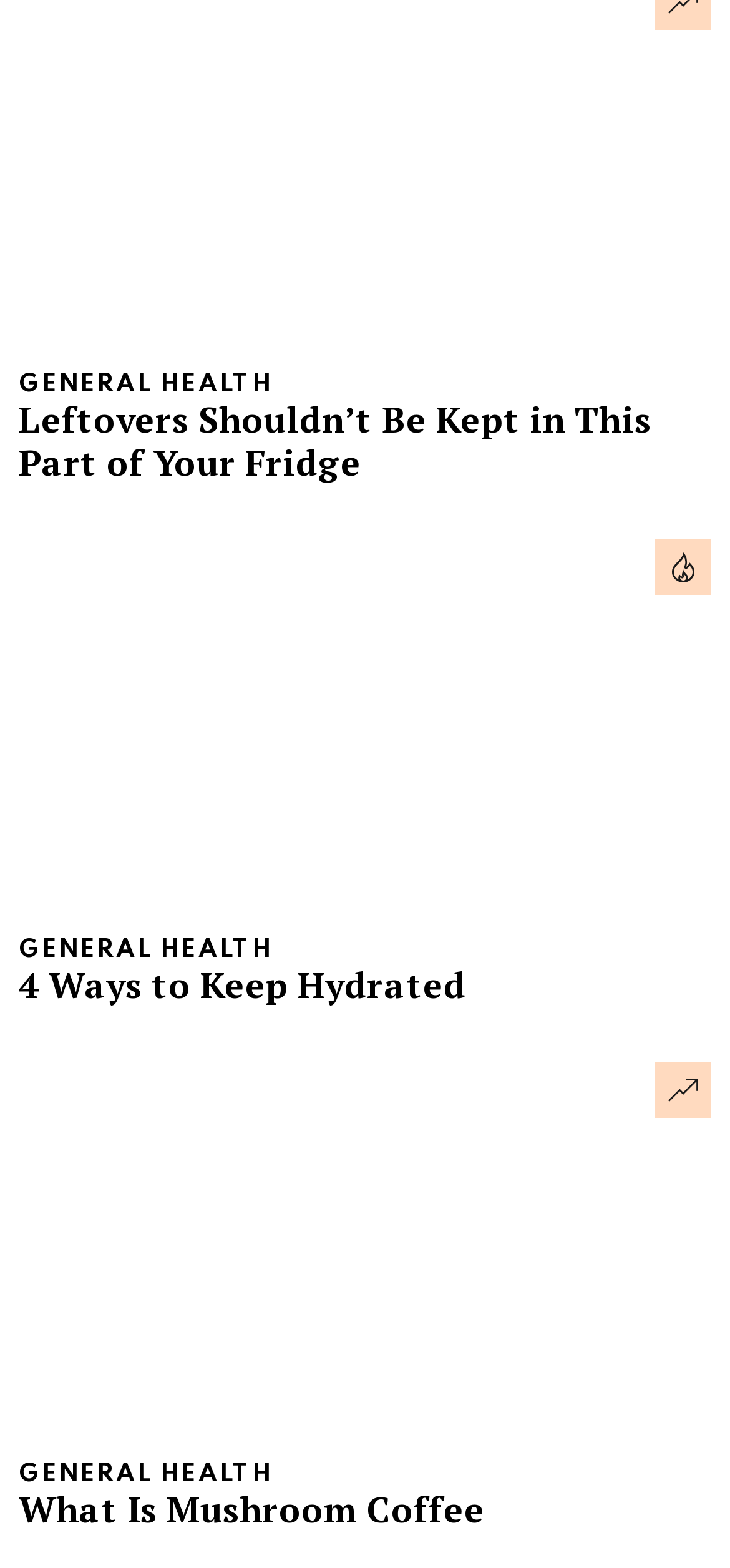What is the topic of the image with the link '4 Ways to Keep Hydrated'?
Refer to the image and provide a one-word or short phrase answer.

Hydration